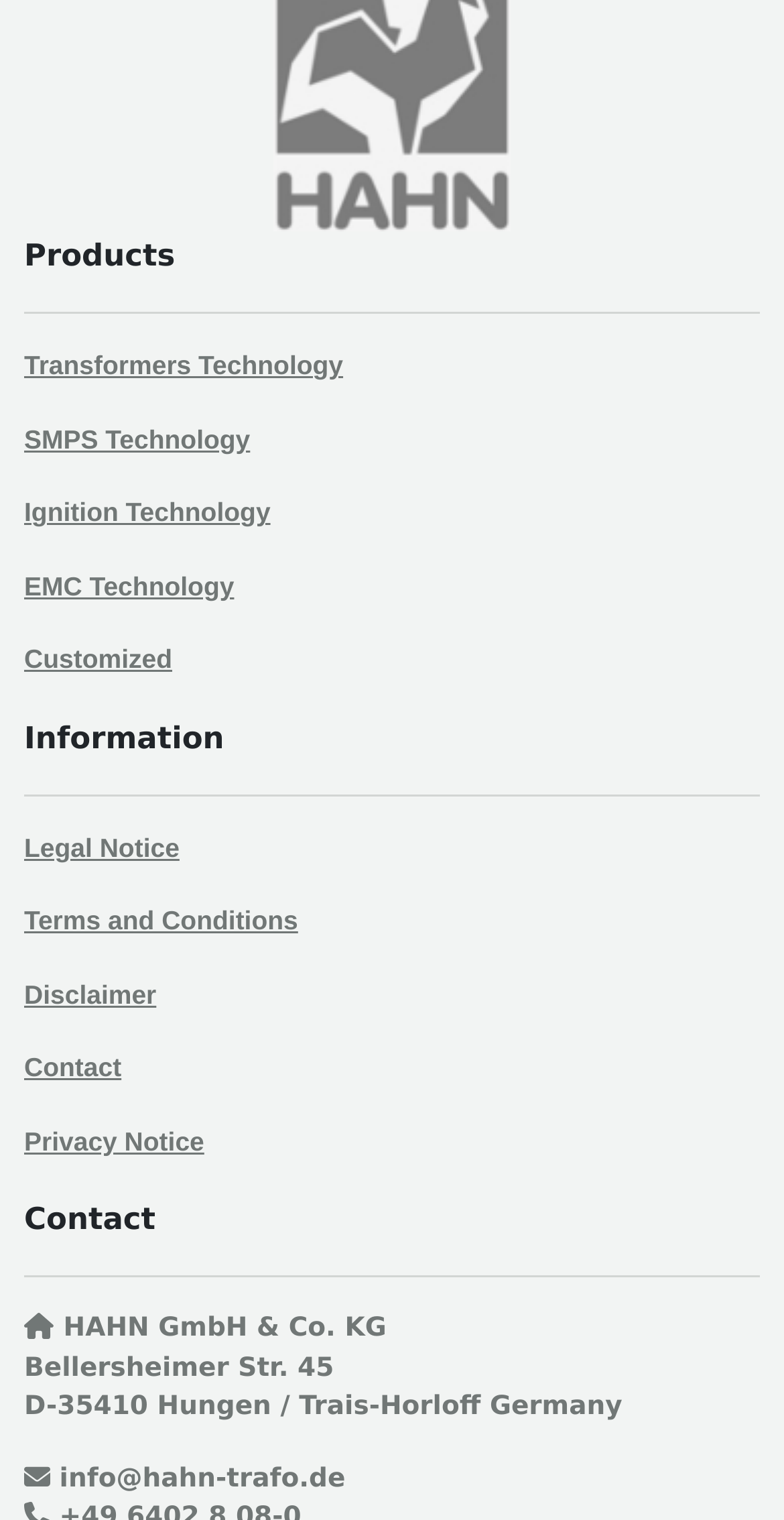How many separators are on the webpage?
Please answer the question with a single word or phrase, referencing the image.

3